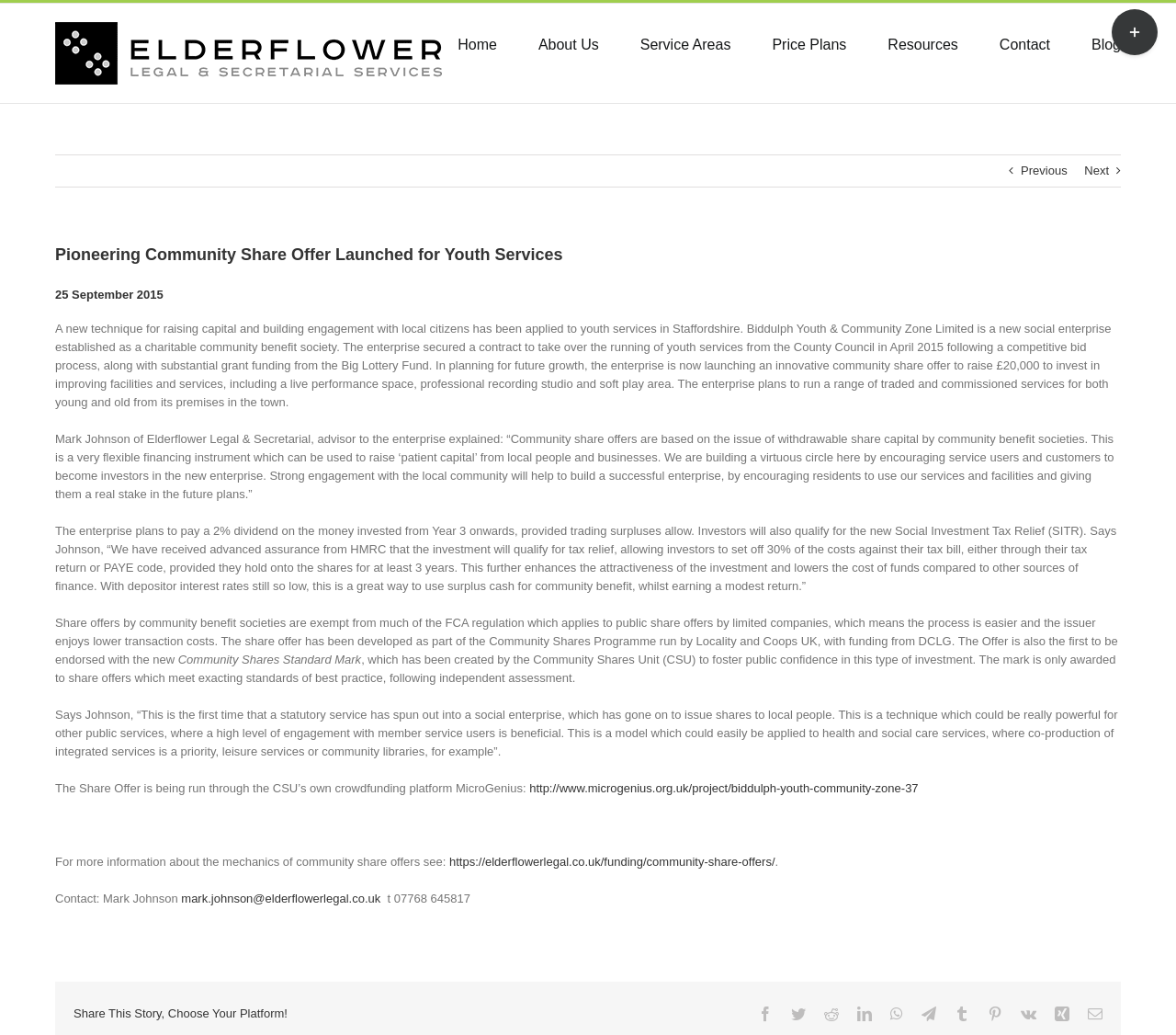Give a comprehensive overview of the webpage, including key elements.

The webpage is about a pioneering community share offer launched for youth services in Biddulph. At the top left corner, there is an Elderflower Legal logo, and next to it, a main menu navigation bar with links to various pages, including Home, About Us, Service Areas, Price Plans, Resources, Contact, and Blog.

Below the navigation bar, there is a heading that reads "Pioneering Community Share Offer Launched for Youth Services" followed by a subheading with the date "25 September 2015". The main content of the page is a long article that describes the community share offer, its benefits, and its potential applications.

The article is divided into several paragraphs, with quotes from Mark Johnson of Elderflower Legal & Secretarial. The text explains that the community share offer is a new technique for raising capital and building engagement with local citizens, and that it has been applied to youth services in Staffordshire.

There are several links and buttons throughout the article, including a link to the share offer platform MicroGenius, a link to more information about community share offers, and a contact link for Mark Johnson.

At the bottom of the page, there is a section that allows users to share the story on various social media platforms, including Facebook, Twitter, Reddit, LinkedIn, and others. There is also a toggle sliding bar area link at the top right corner of the page.